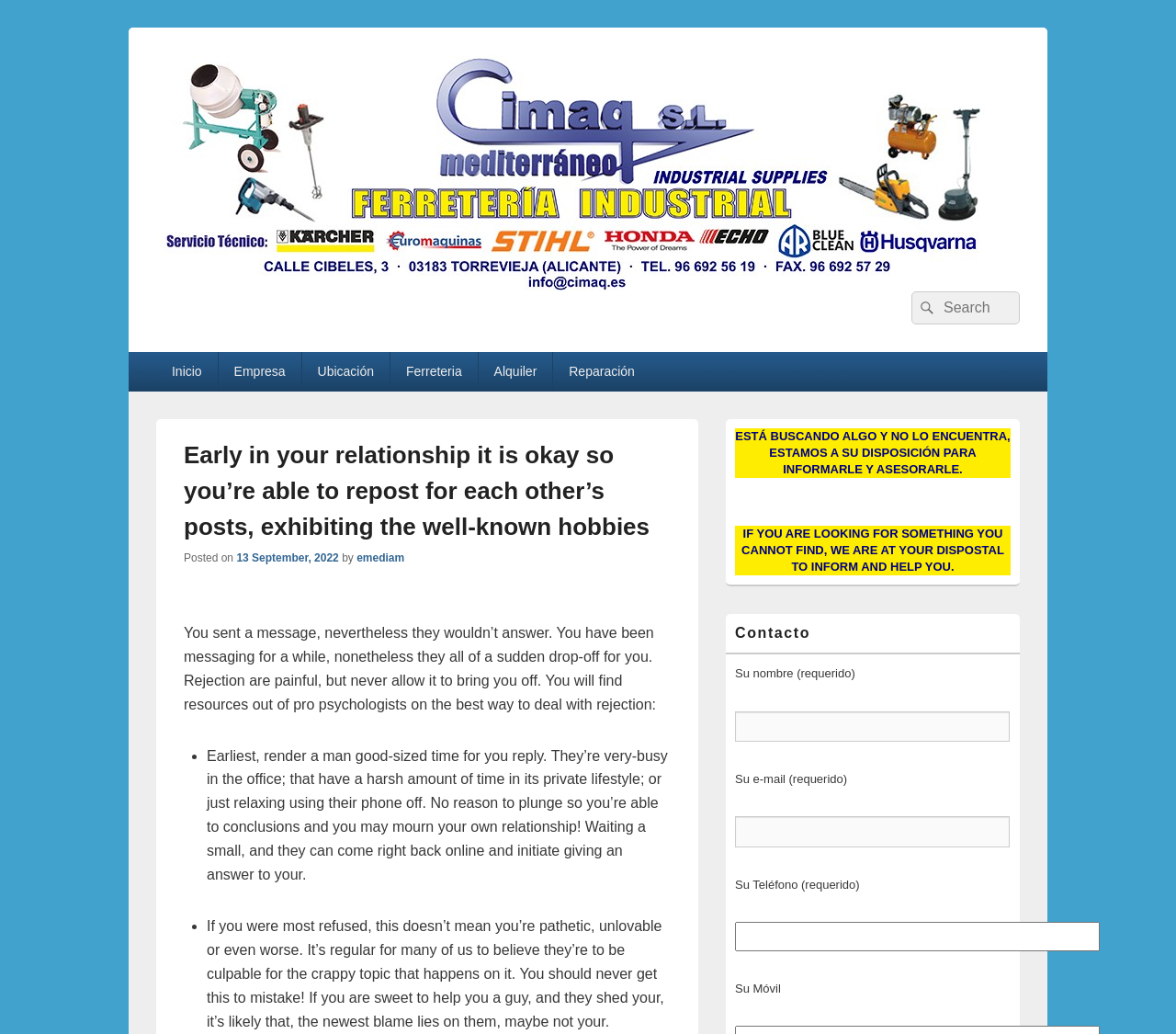Given the webpage screenshot, identify the bounding box of the UI element that matches this description: "13 September, 2022".

[0.201, 0.533, 0.288, 0.546]